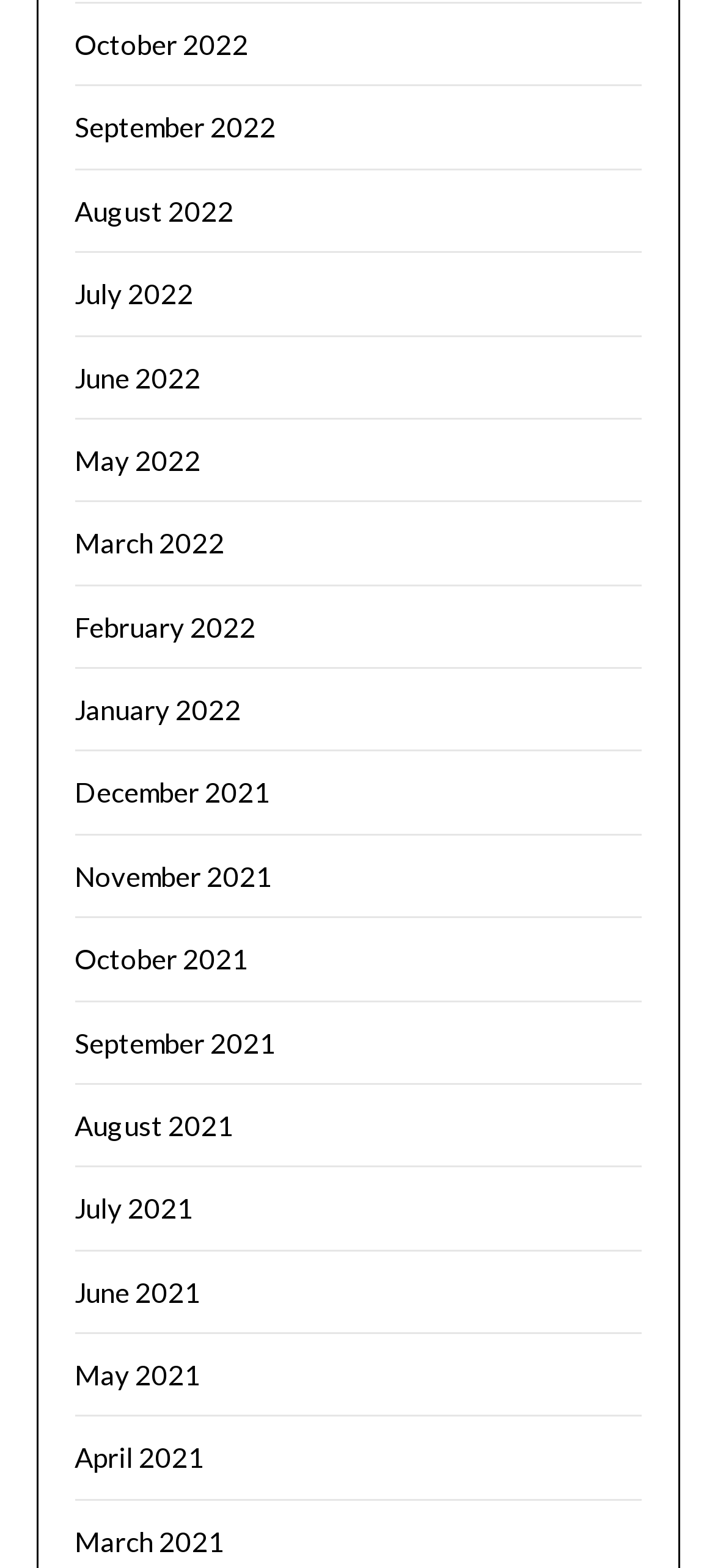Consider the image and give a detailed and elaborate answer to the question: 
What is the earliest month listed?

By scrolling down the list of links, I found that the last link is 'March 2021', which indicates that it is the earliest month listed.